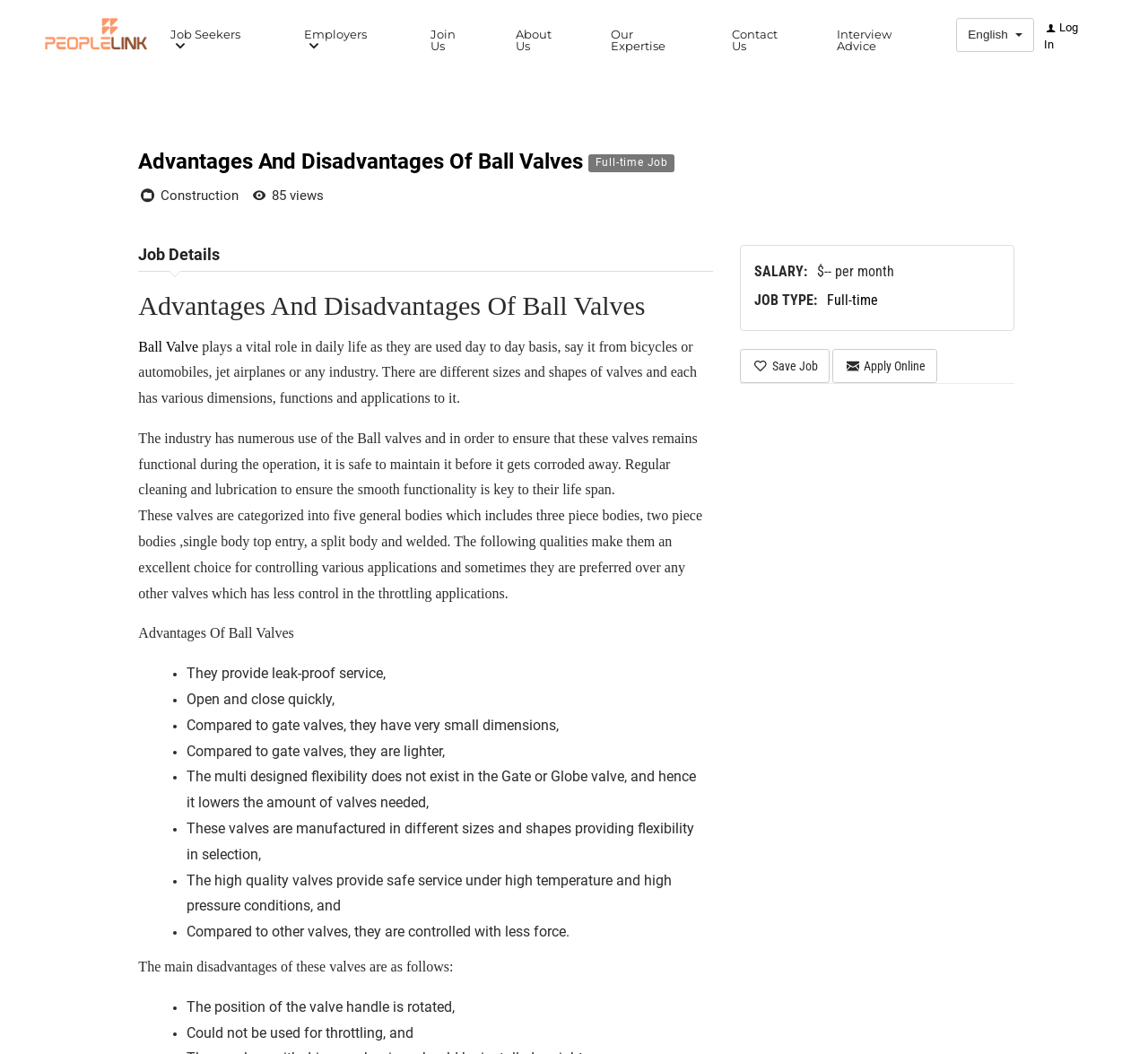Find the bounding box of the UI element described as follows: "Job Seekers".

[0.141, 0.017, 0.234, 0.051]